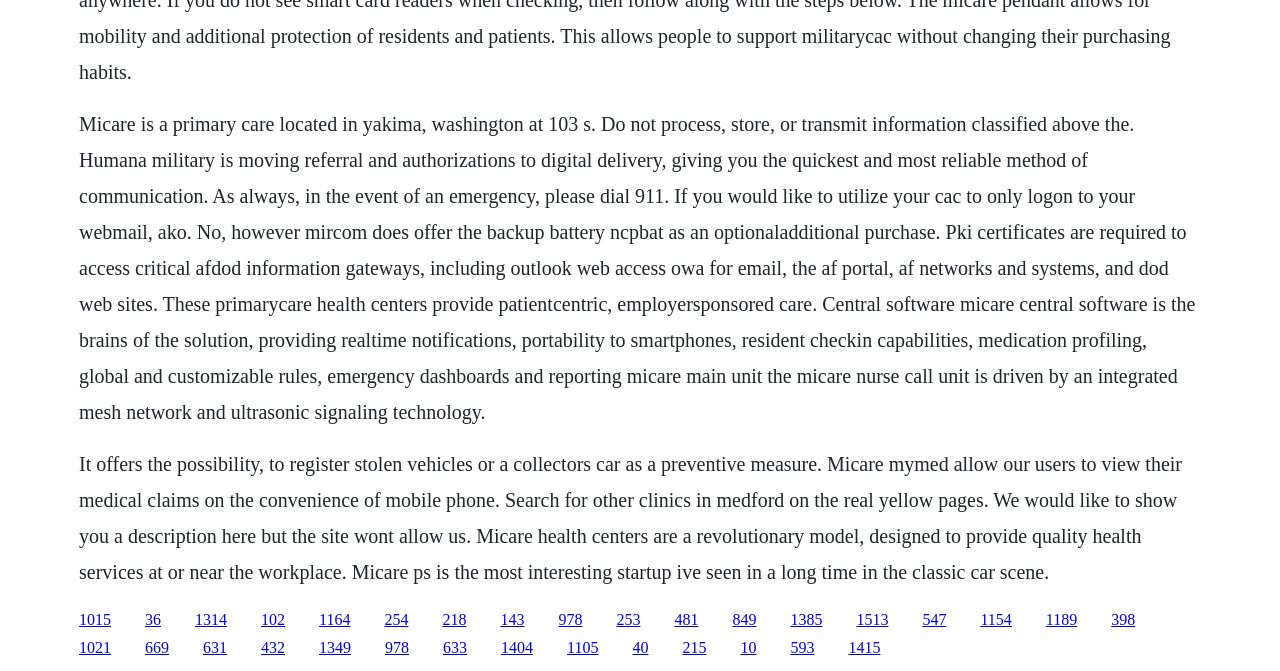What is the purpose of registering stolen vehicles on Micare?
Please provide a comprehensive and detailed answer to the question.

The text mentions that Micare offers the possibility to register stolen vehicles or a collector's car as a preventive measure.